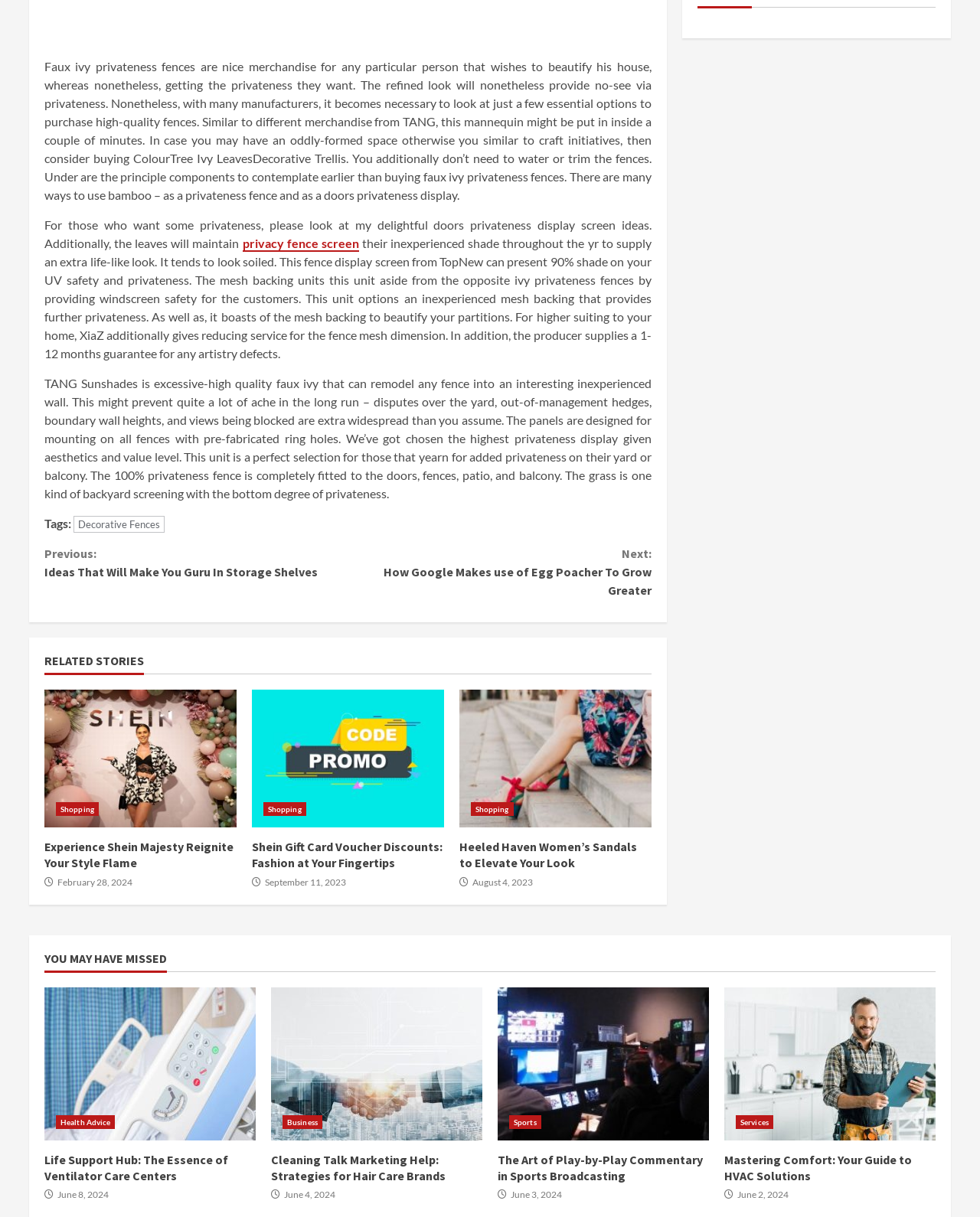Determine the bounding box coordinates of the clickable element to achieve the following action: 'Click the 'Continue Reading' button'. Provide the coordinates as four float values between 0 and 1, formatted as [left, top, right, bottom].

[0.045, 0.441, 0.665, 0.499]